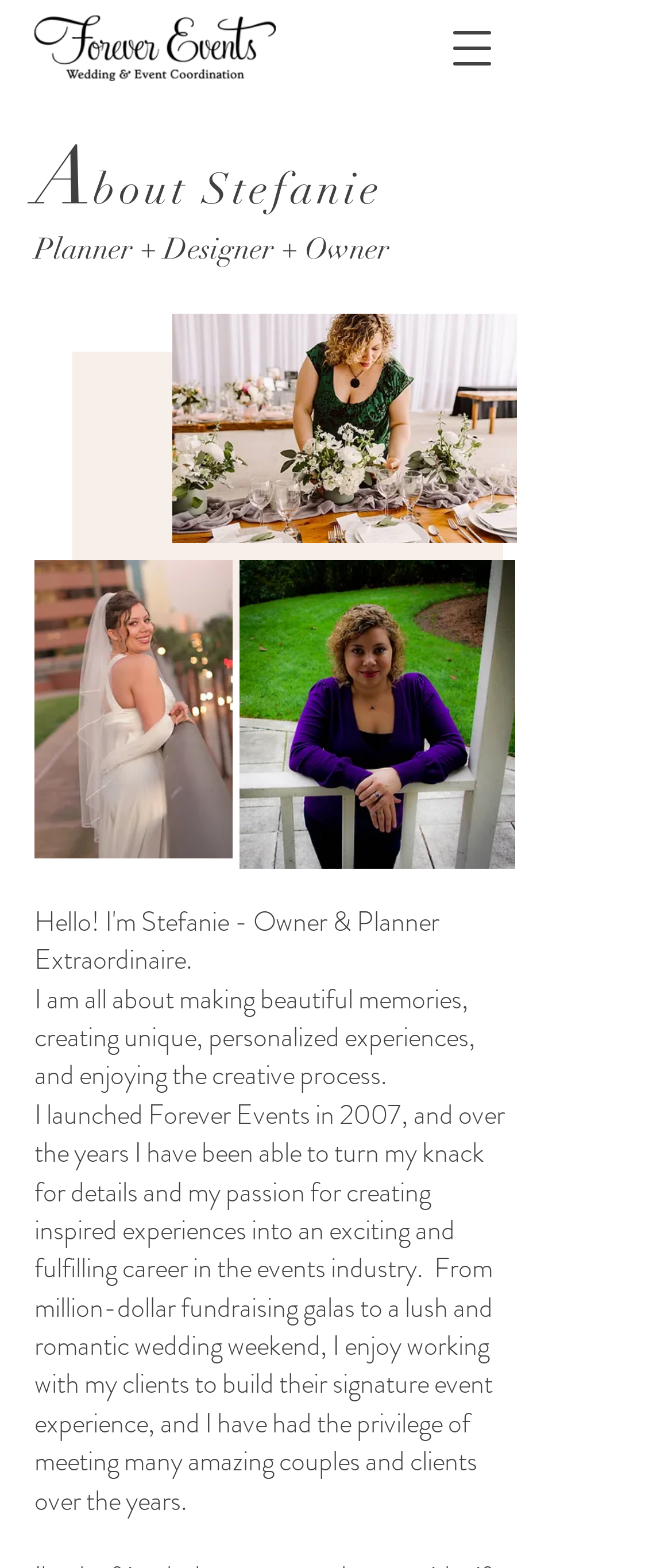Given the content of the image, can you provide a detailed answer to the question?
What is Stefanie Wright's profession?

Based on the webpage, Stefanie Wright is introduced as the Planner, Designer & Owner of Forever Events, LLC, indicating her profession in the events industry.